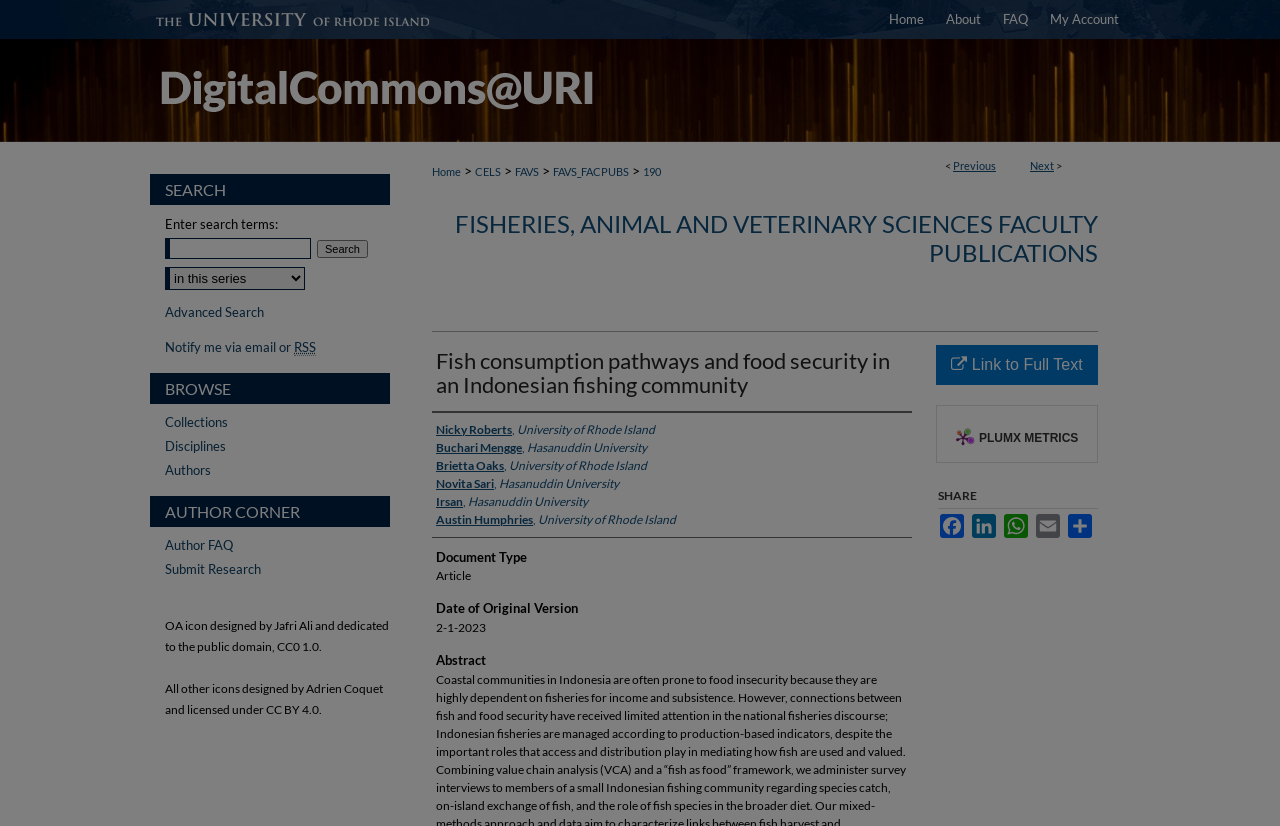Can you determine the bounding box coordinates of the area that needs to be clicked to fulfill the following instruction: "Share the article on Facebook"?

[0.733, 0.623, 0.755, 0.652]